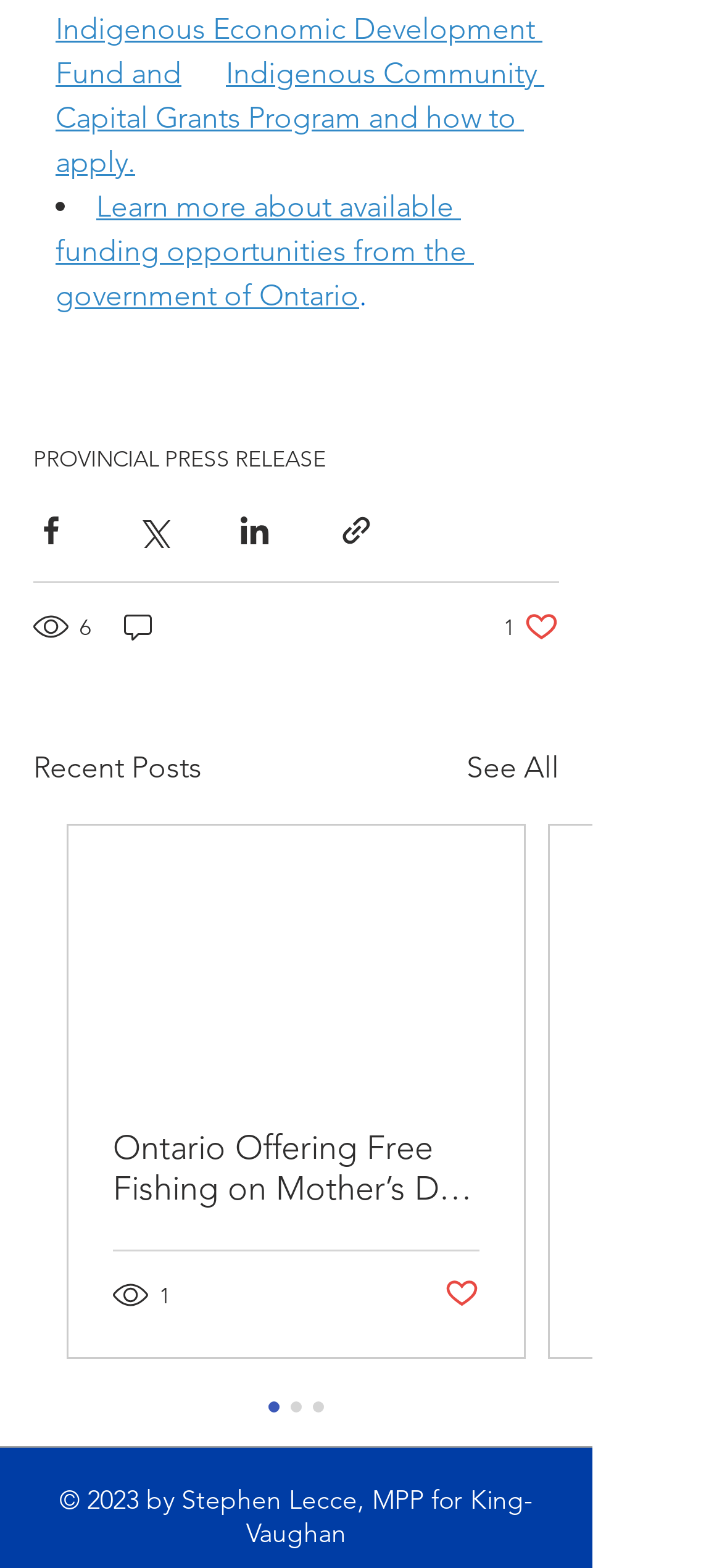How many recent posts are displayed on the webpage?
Based on the screenshot, give a detailed explanation to answer the question.

I looked at the section labeled 'Recent Posts' and found that only one post is displayed, which is the post about 'Ontario Offering Free Fishing on Mother’s Day Weekend'.